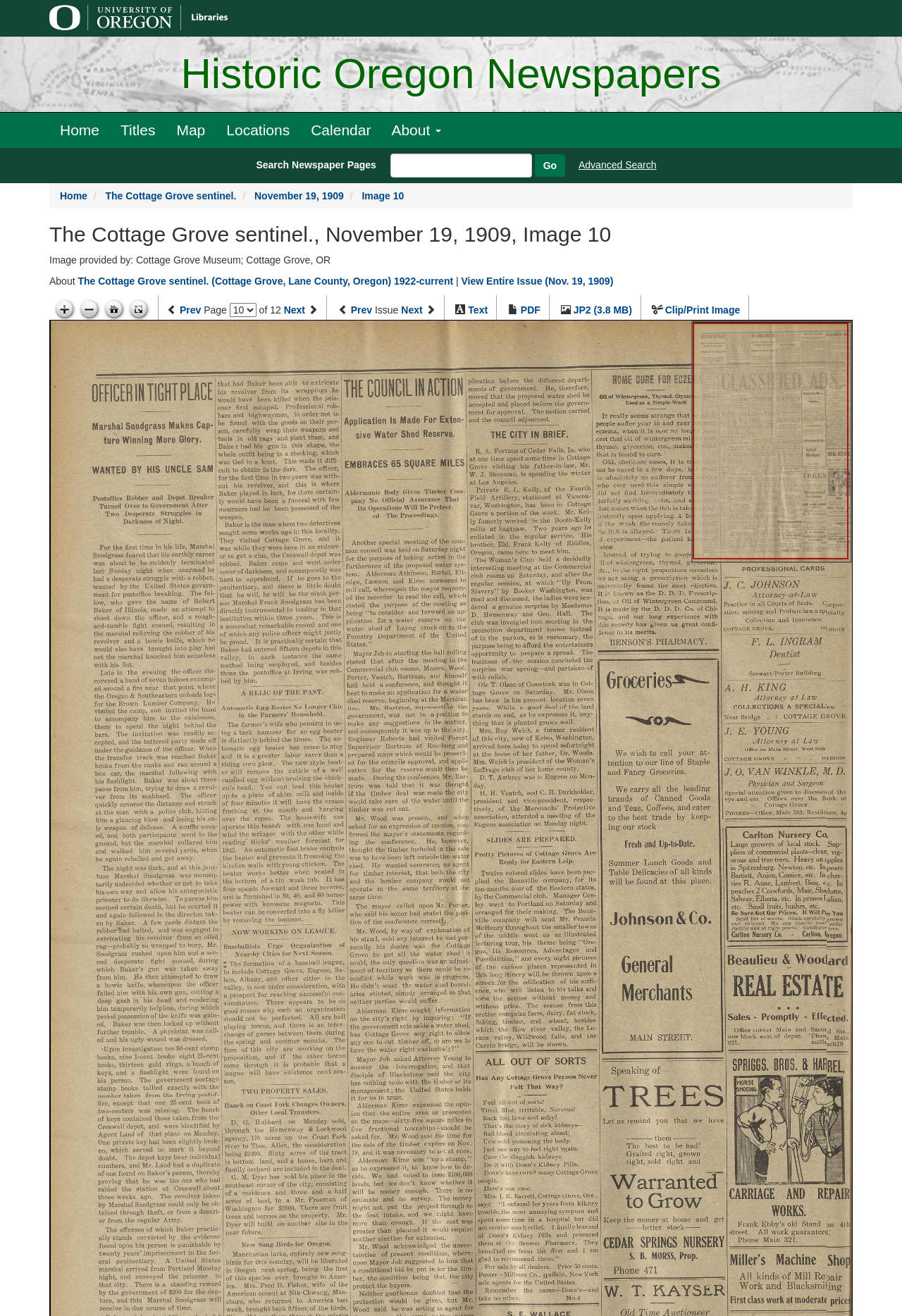What is the purpose of the 'Zoom in' button?
Analyze the image and provide a thorough answer to the question.

I inferred the answer by looking at the generic element with the text 'Zoom in' and its associated image elements, which suggests that it is a button for zooming in on the image.